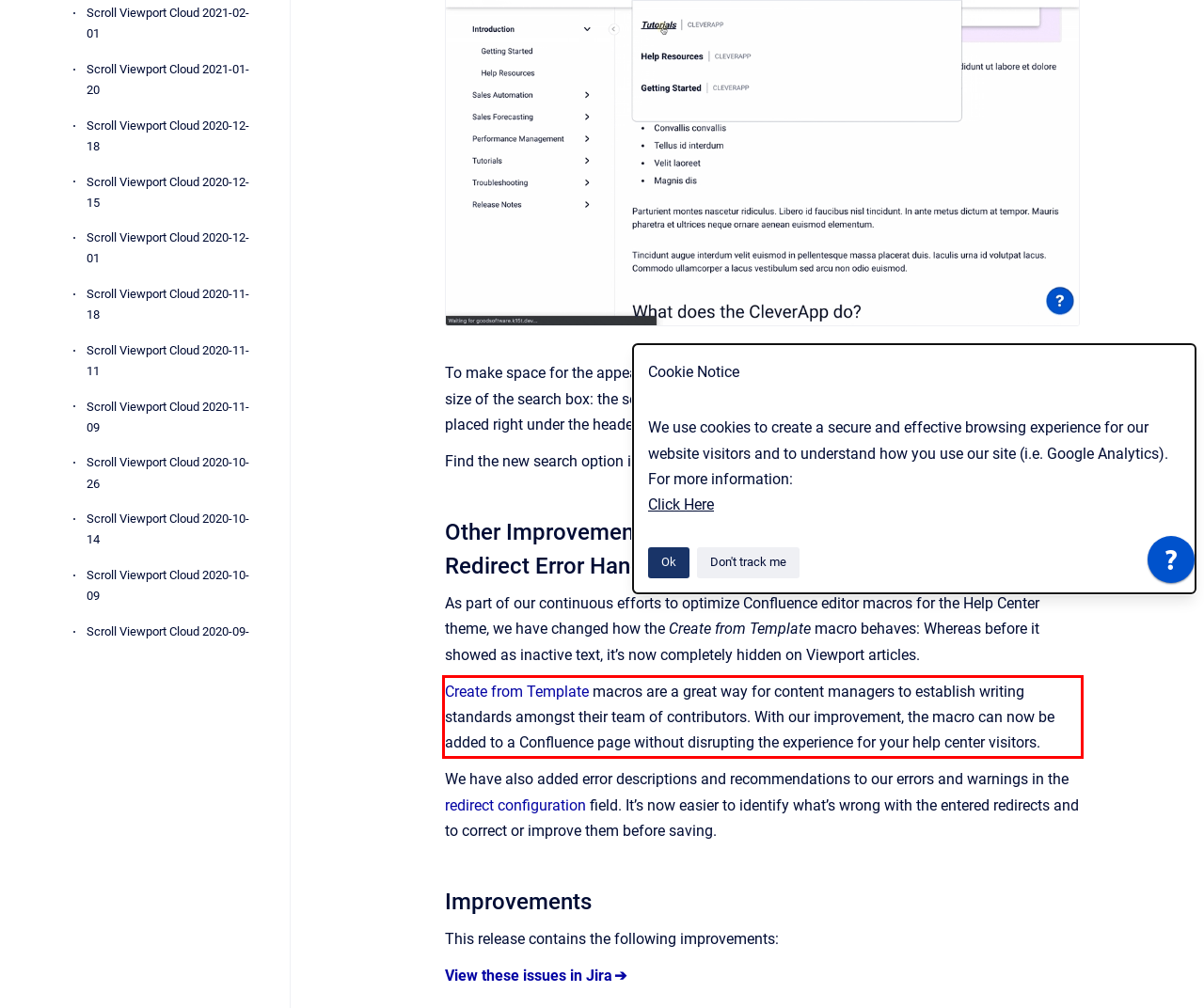Using the provided screenshot of a webpage, recognize the text inside the red rectangle bounding box by performing OCR.

Create from Template macros are a great way for content managers to establish writing standards amongst their team of contributors. With our improvement, the macro can now be added to a Confluence page without disrupting the experience for your help center visitors.